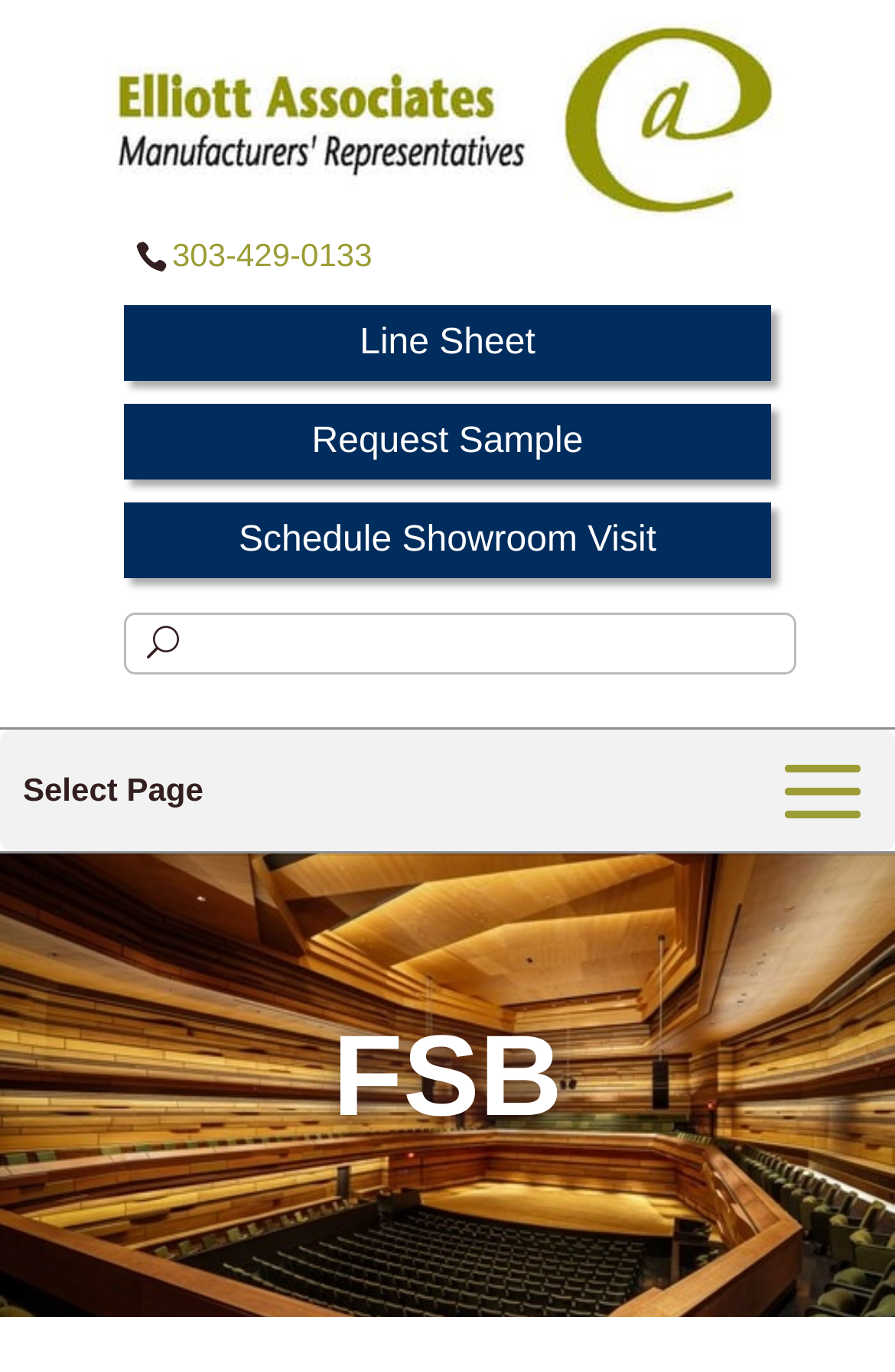Look at the image and answer the question in detail:
What is the phone number on the webpage?

I found the phone number by looking at the link element with the text '303-429-0133' which is located at the top of the webpage.